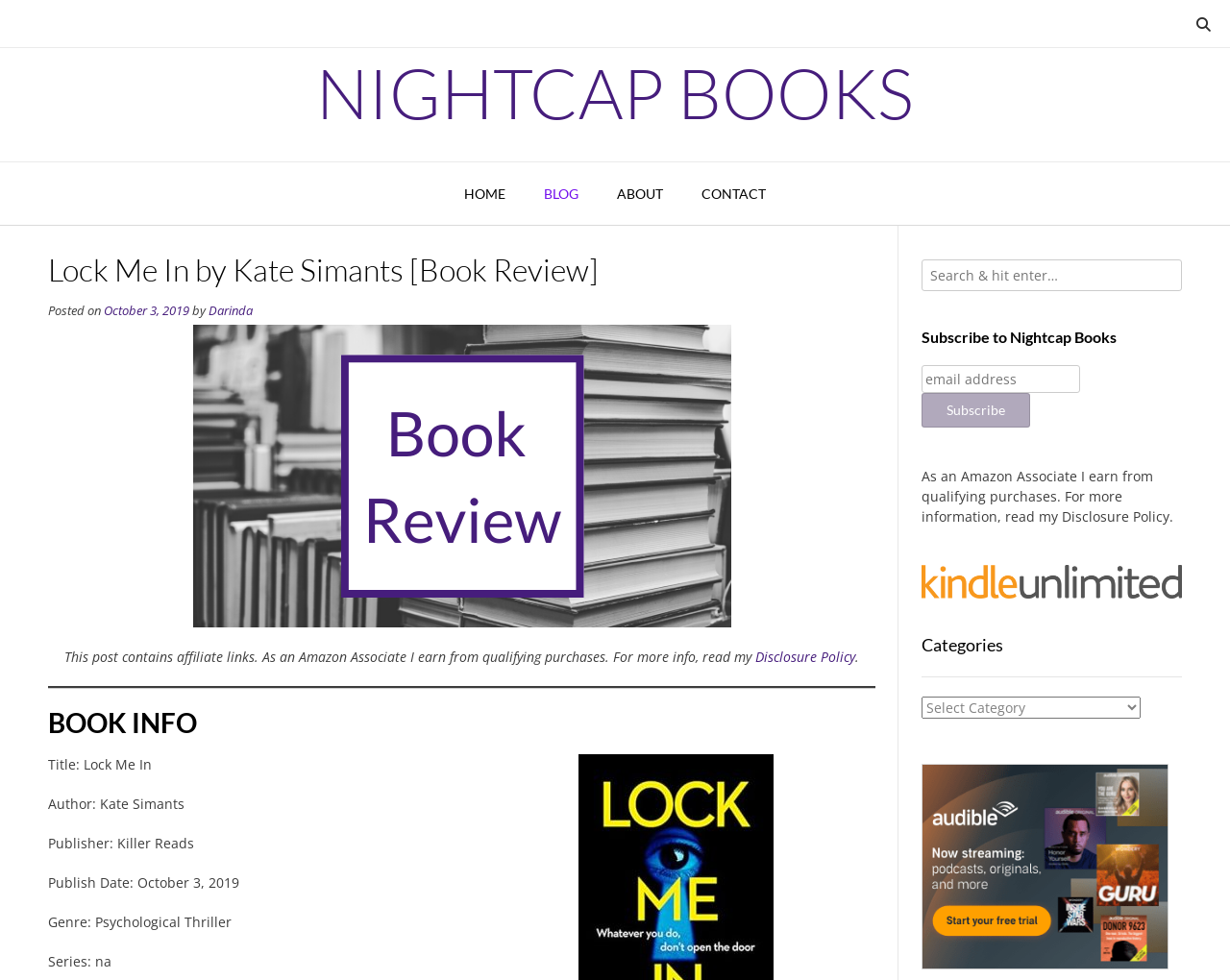Respond to the question below with a single word or phrase: Is there a search function on the webpage?

Yes